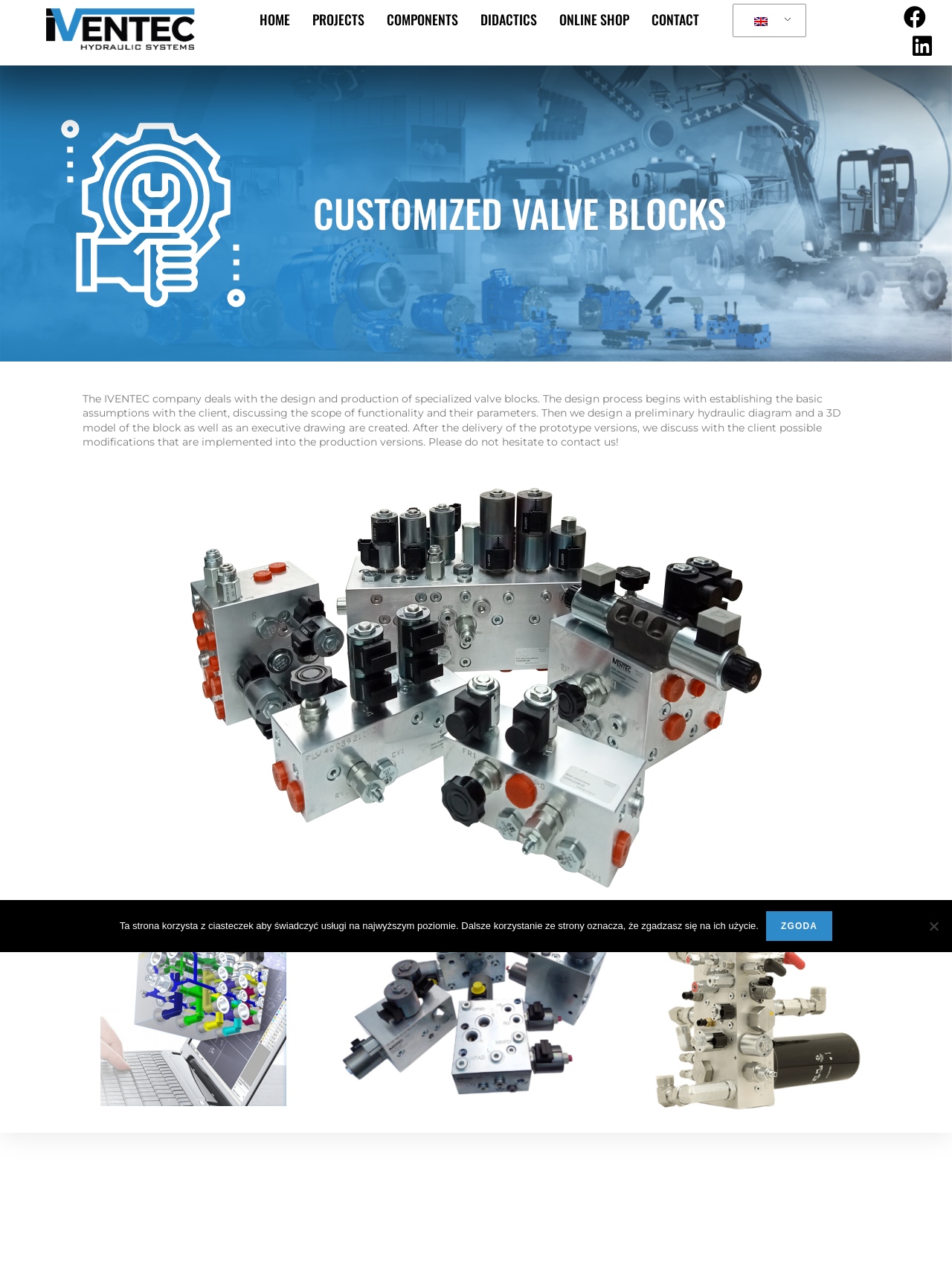Can you look at the image and give a comprehensive answer to the question:
What is the first step in the design process?

According to the webpage content, the design process begins with establishing the basic assumptions with the client, which is the first step in the process.